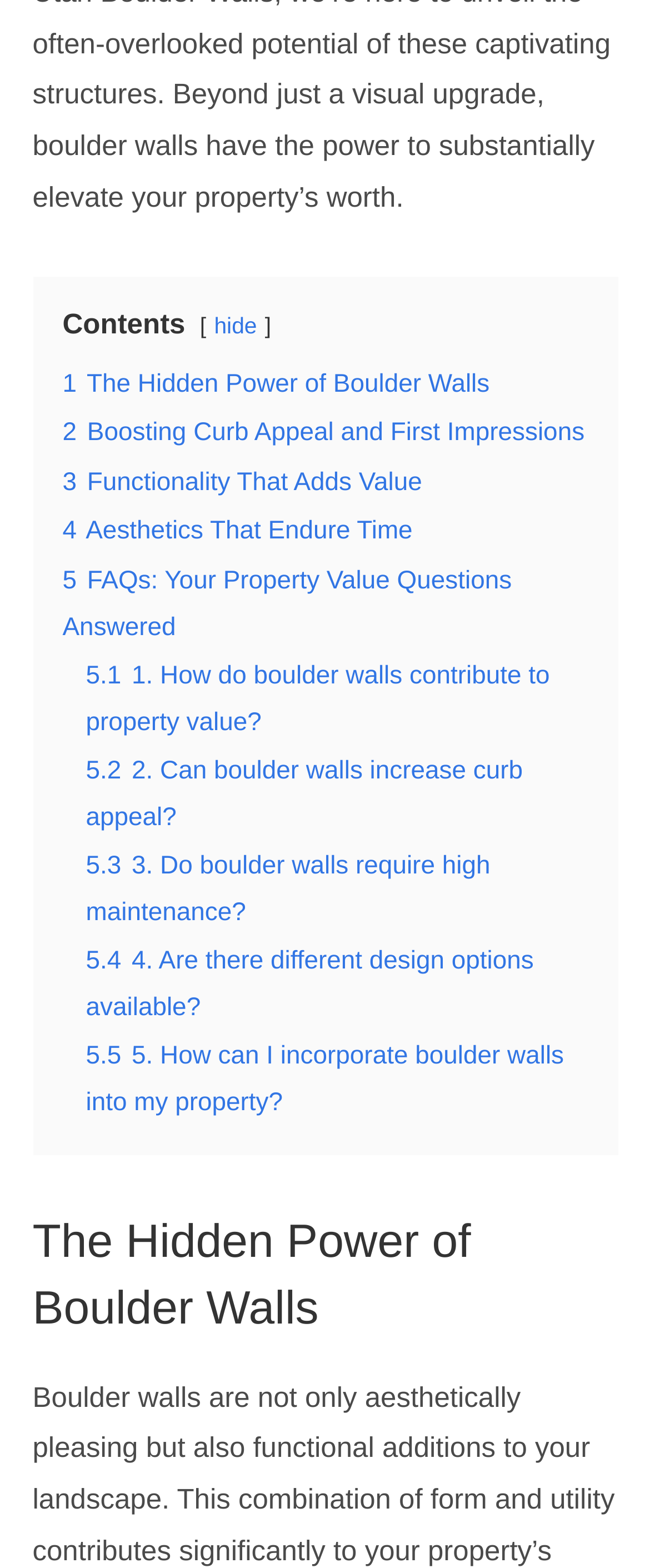Reply to the question with a single word or phrase:
What is the last link on the webpage?

How can I incorporate boulder walls into my property?